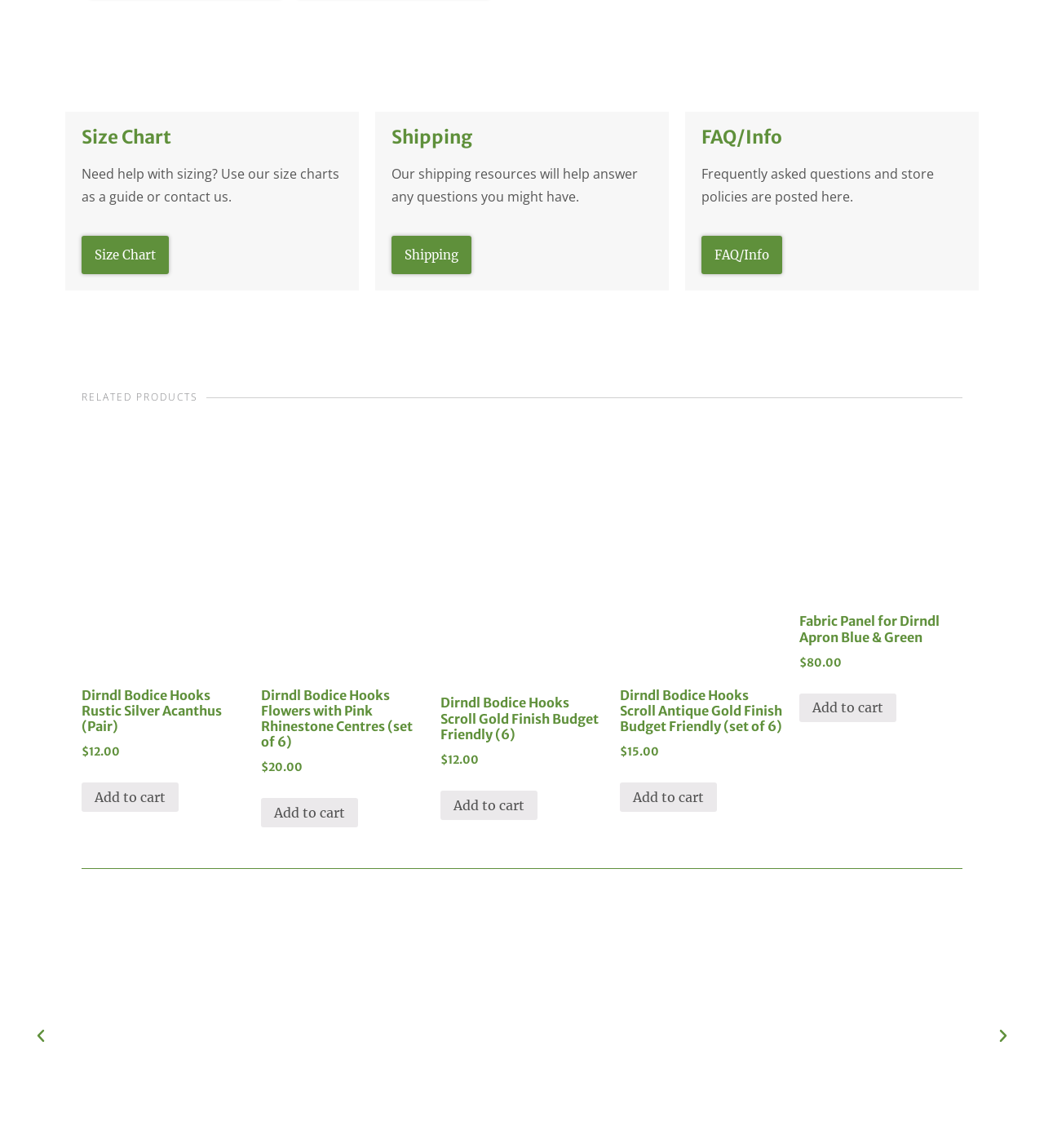Please locate the bounding box coordinates of the element's region that needs to be clicked to follow the instruction: "Add Dirndl Bodice Hooks Rustic Silver Acanthus to cart". The bounding box coordinates should be provided as four float numbers between 0 and 1, i.e., [left, top, right, bottom].

[0.078, 0.682, 0.171, 0.707]